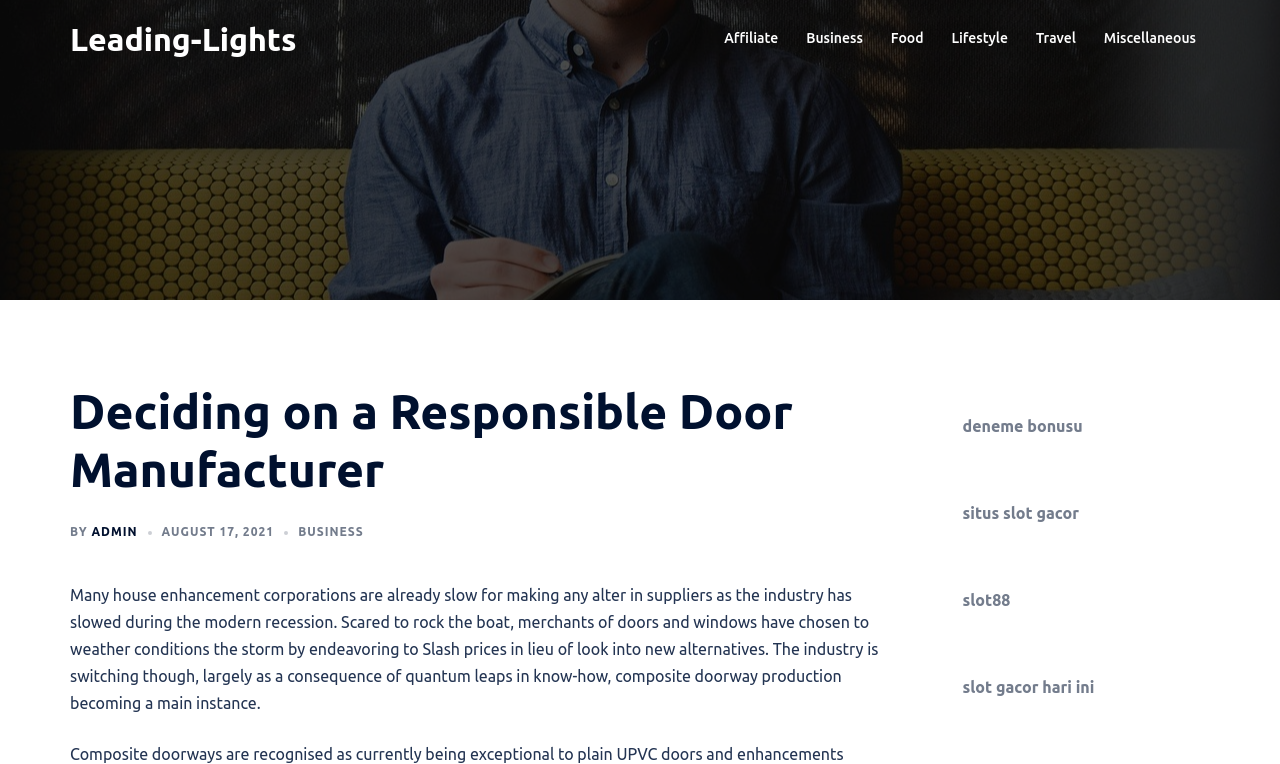Give a one-word or one-phrase response to the question:
What is the industry mentioned in the article?

Door and window industry